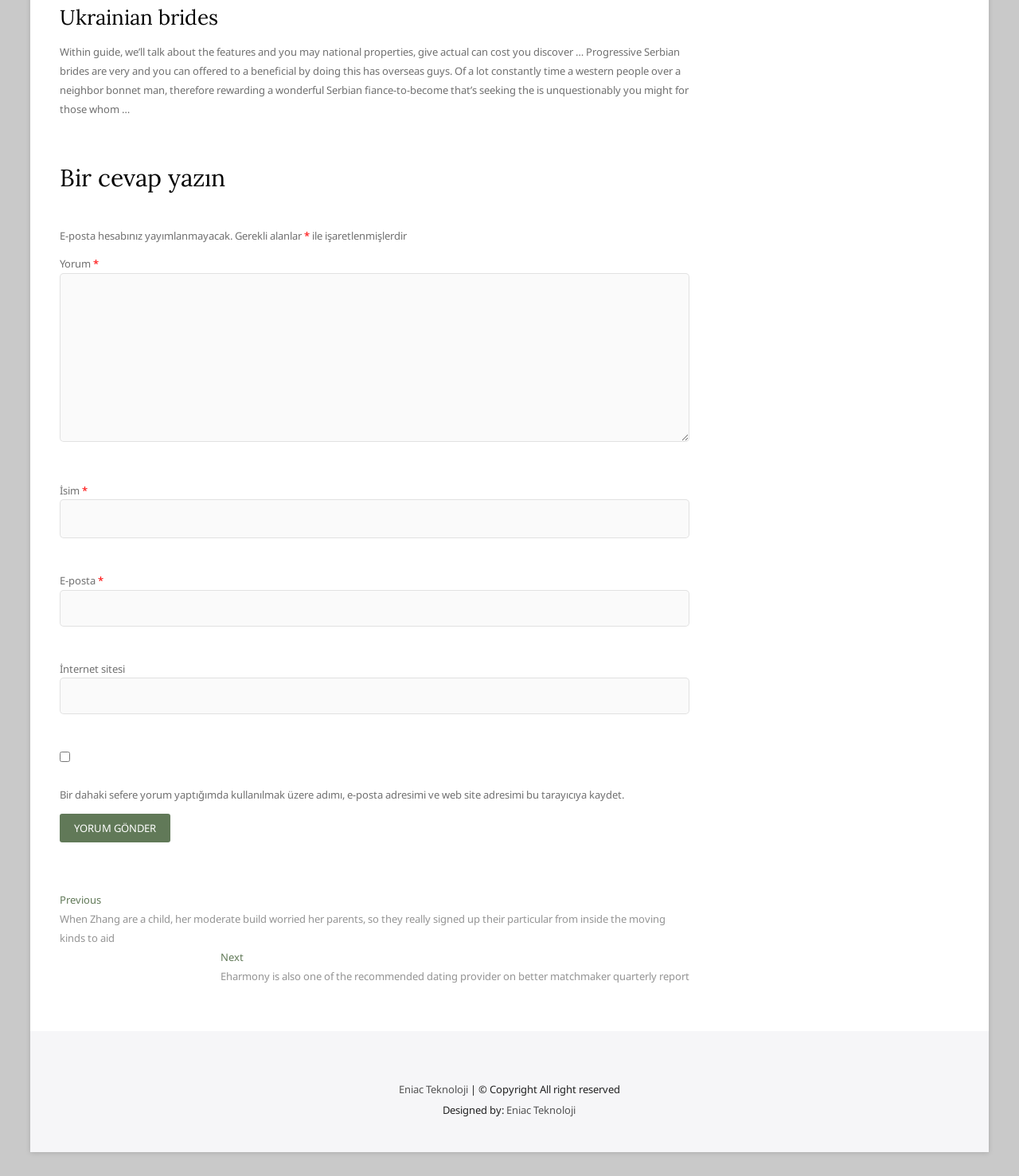Please identify the bounding box coordinates of the clickable area that will allow you to execute the instruction: "Submit your comment".

[0.058, 0.692, 0.167, 0.716]